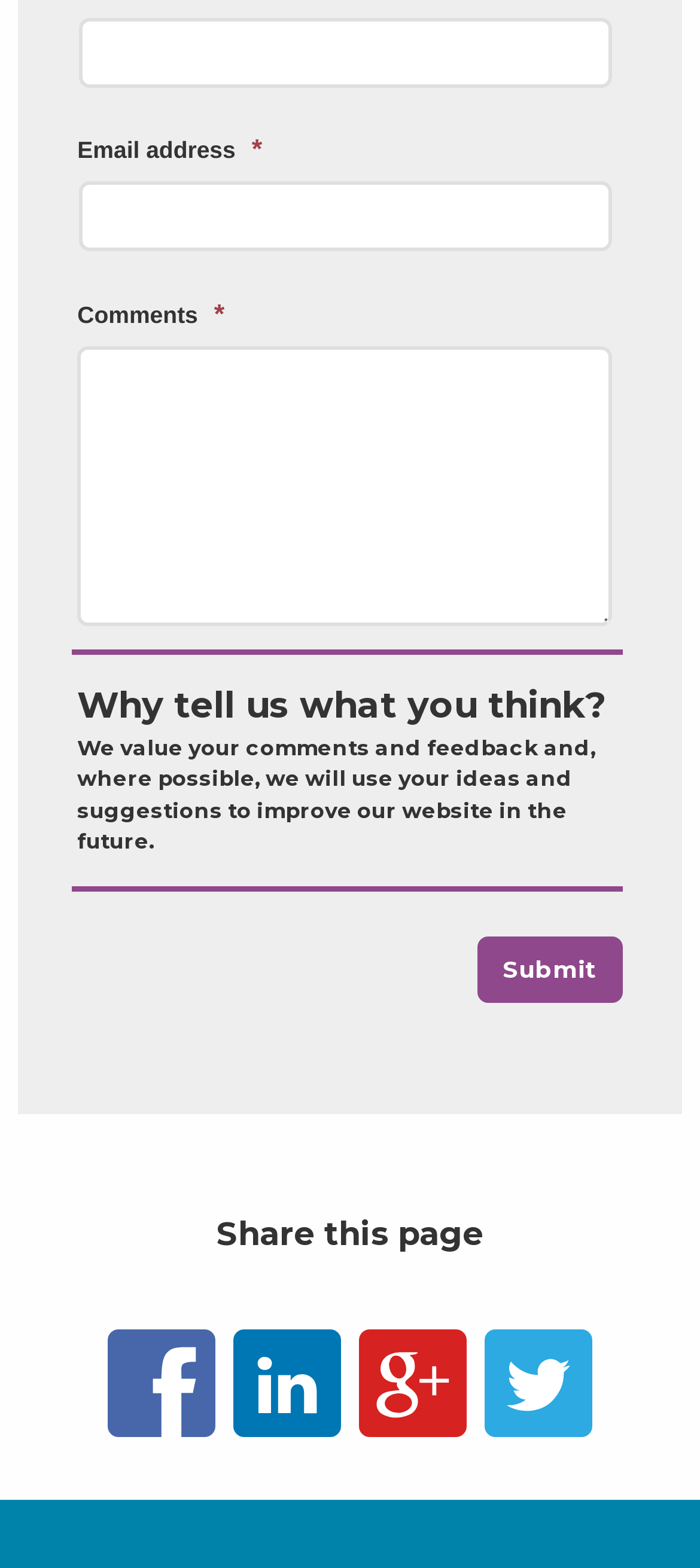What social media platforms can you share this page on?
Look at the screenshot and respond with a single word or phrase.

Facebook, LinkedIn, Google, Twitter